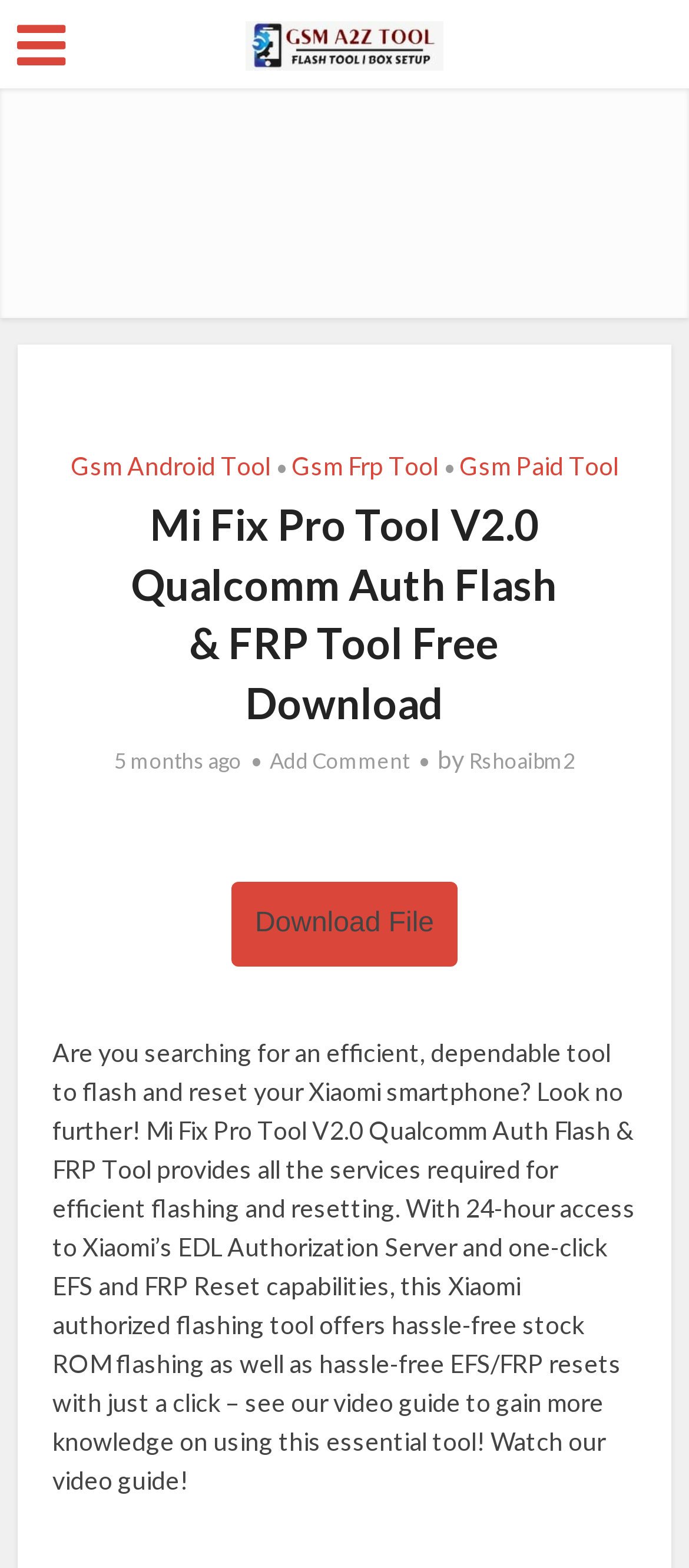Answer the following inquiry with a single word or phrase:
What is the name of the tool?

Mi Fix Pro Tool V2.0